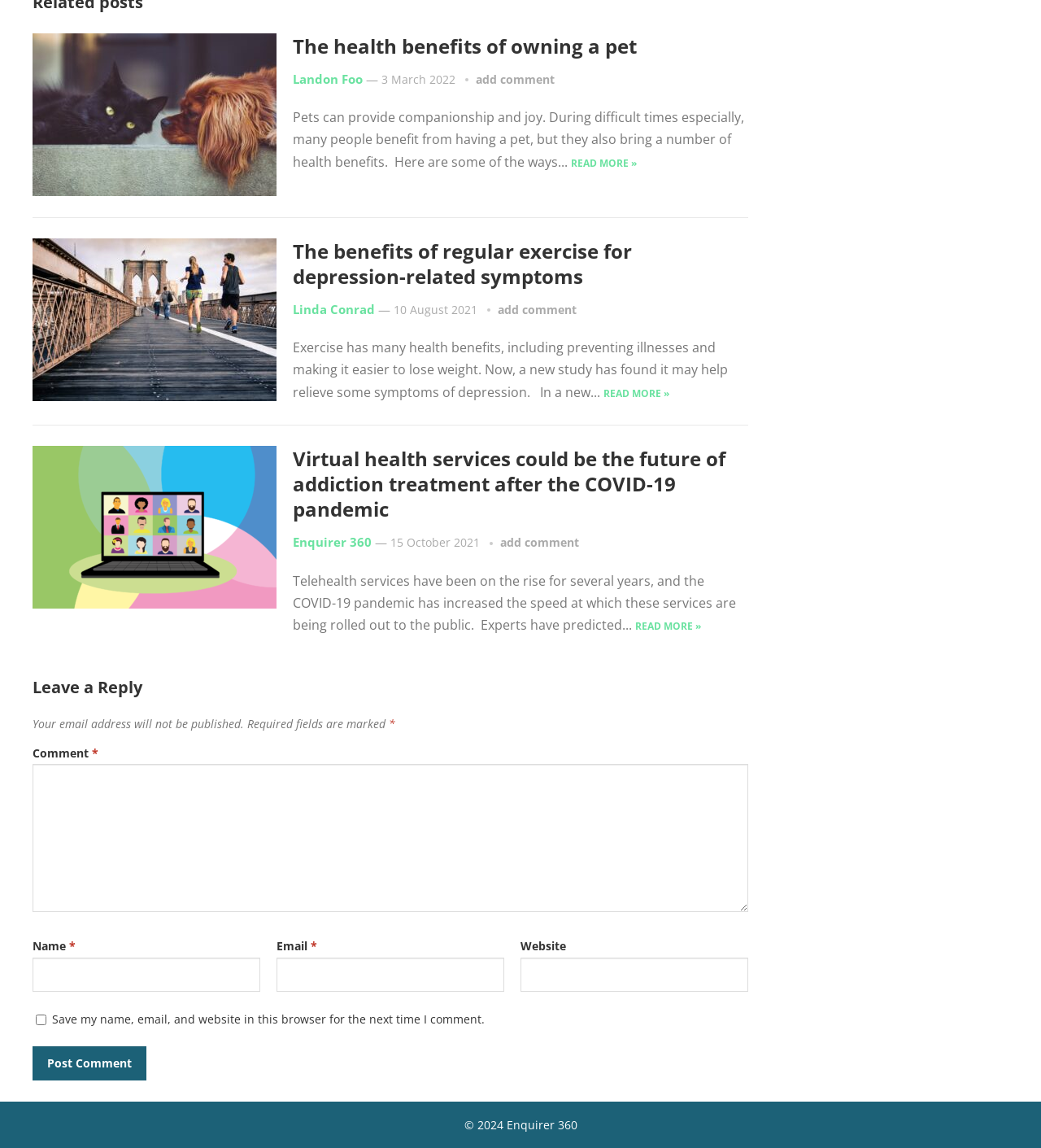Please determine the bounding box coordinates for the element that should be clicked to follow these instructions: "Visit the Enquirer 360 website".

[0.486, 0.973, 0.554, 0.986]